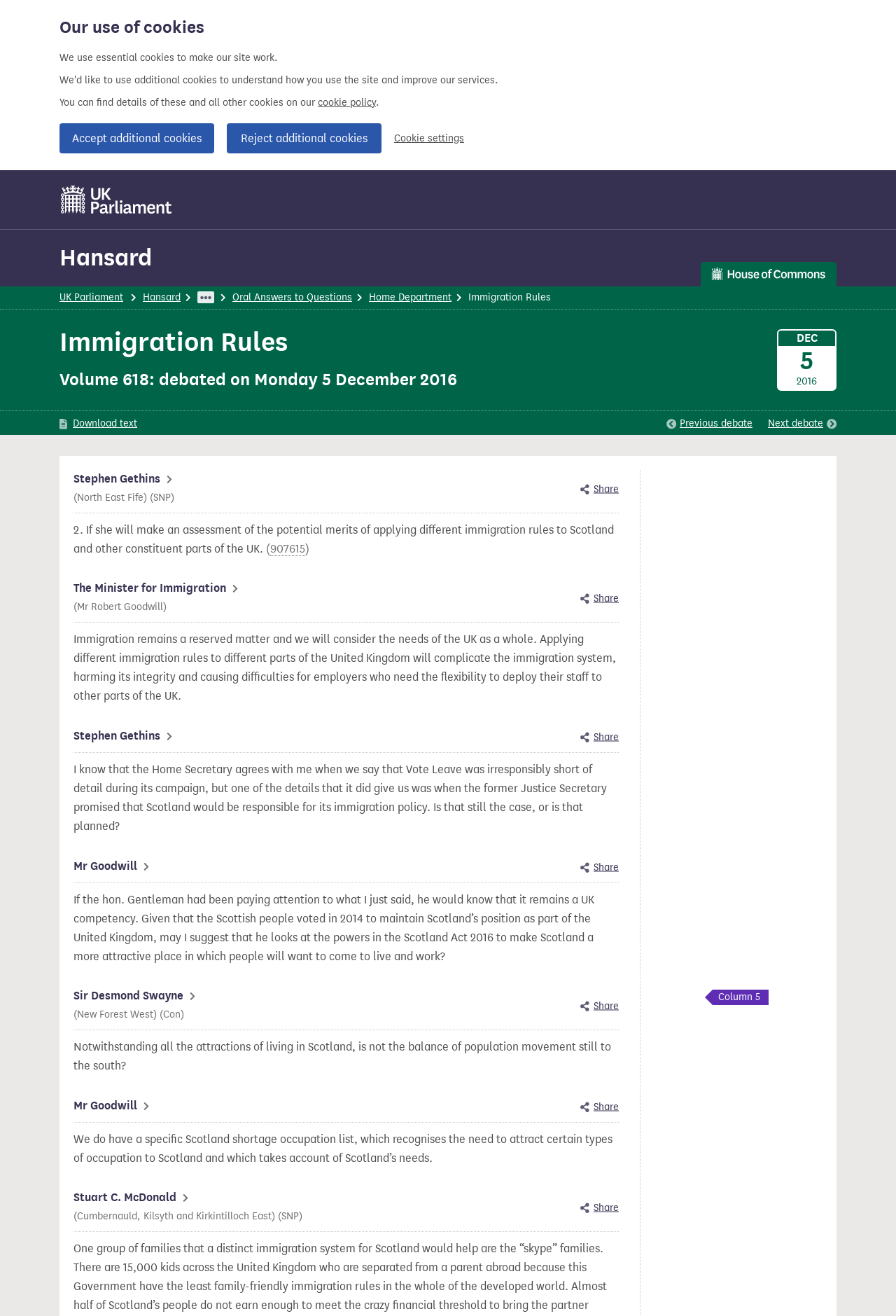Write an elaborate caption that captures the essence of the webpage.

This webpage is about the Hansard record of the item "Immigration Rules" on Monday, 5 December 2016. At the top, there is a cookie banner with a heading "Our use of cookies" and some text explaining the use of essential cookies. Below the banner, there are links to "UK Parliament" and "Hansard". 

On the left side, there is a navigation menu with links to "Home", "Hansard", "Expand hidden items", "Oral Answers to Questions", and "Home Department". 

The main content of the page is about the "Immigration Rules" debate, which is divided into several sections. Each section has a heading with the speaker's name and a link to share the specific contribution. The text of the debate is presented in a clear and organized manner, with each speaker's contribution separated by a line break. 

At the bottom of the page, there is a link to "Download text" and navigation links to "Previous debate" and "Next debate".